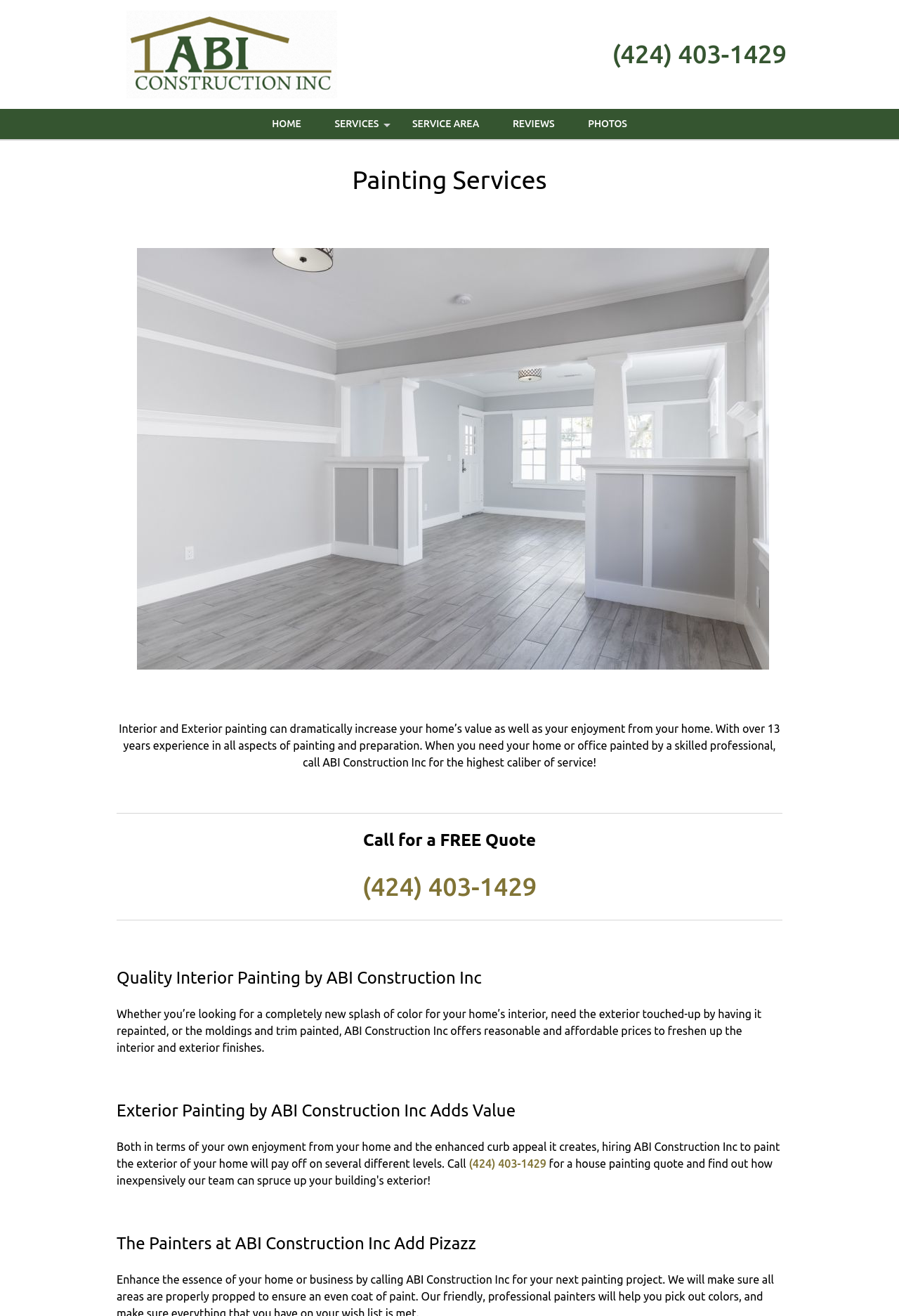Can you find the bounding box coordinates for the element that needs to be clicked to execute this instruction: "Read reviews"? The coordinates should be given as four float numbers between 0 and 1, i.e., [left, top, right, bottom].

[0.553, 0.083, 0.634, 0.106]